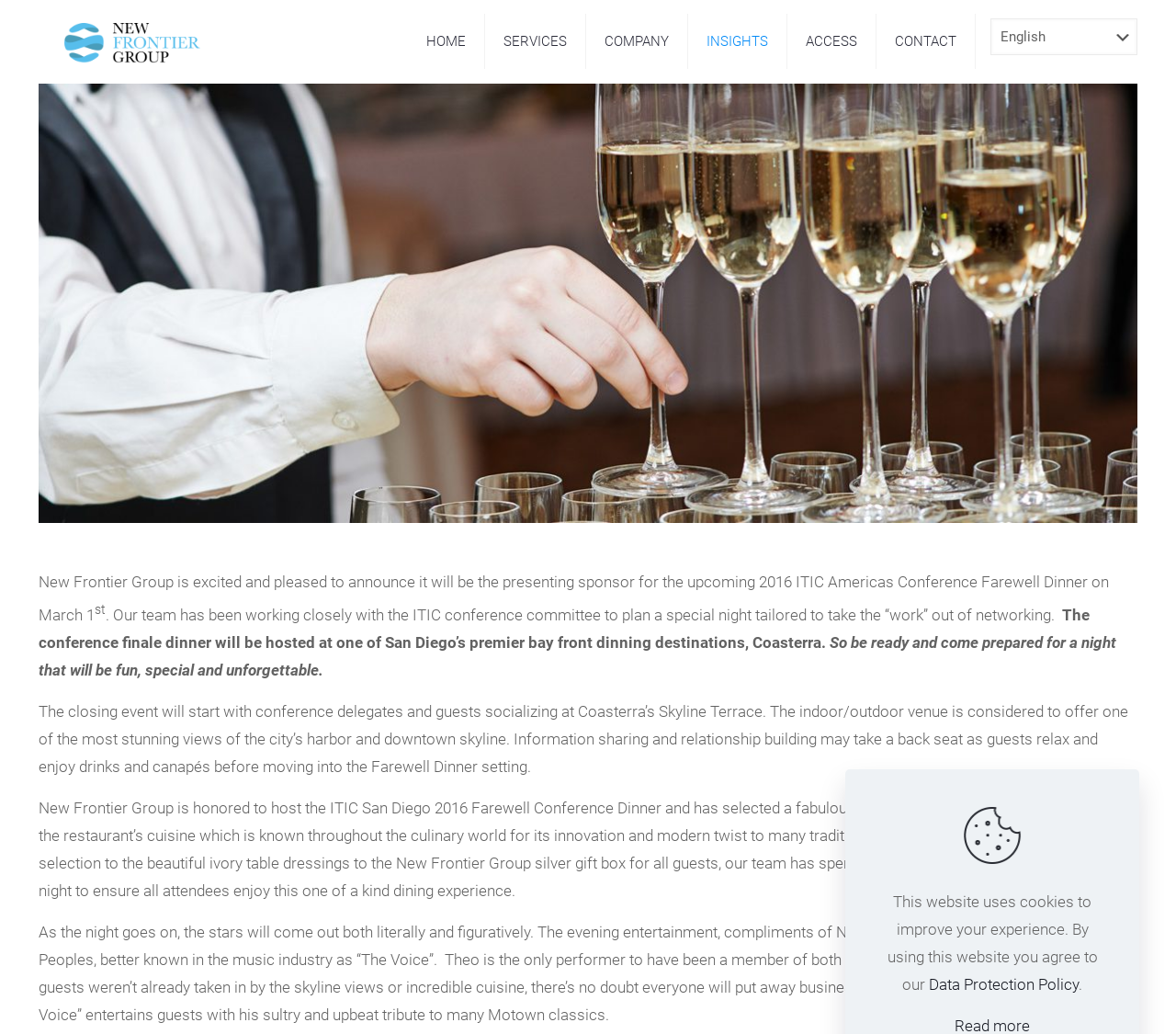Bounding box coordinates are specified in the format (top-left x, top-left y, bottom-right x, bottom-right y). All values are floating point numbers bounded between 0 and 1. Please provide the bounding box coordinate of the region this sentence describes: title="New Frontier Group"

[0.048, 0.0, 0.173, 0.08]